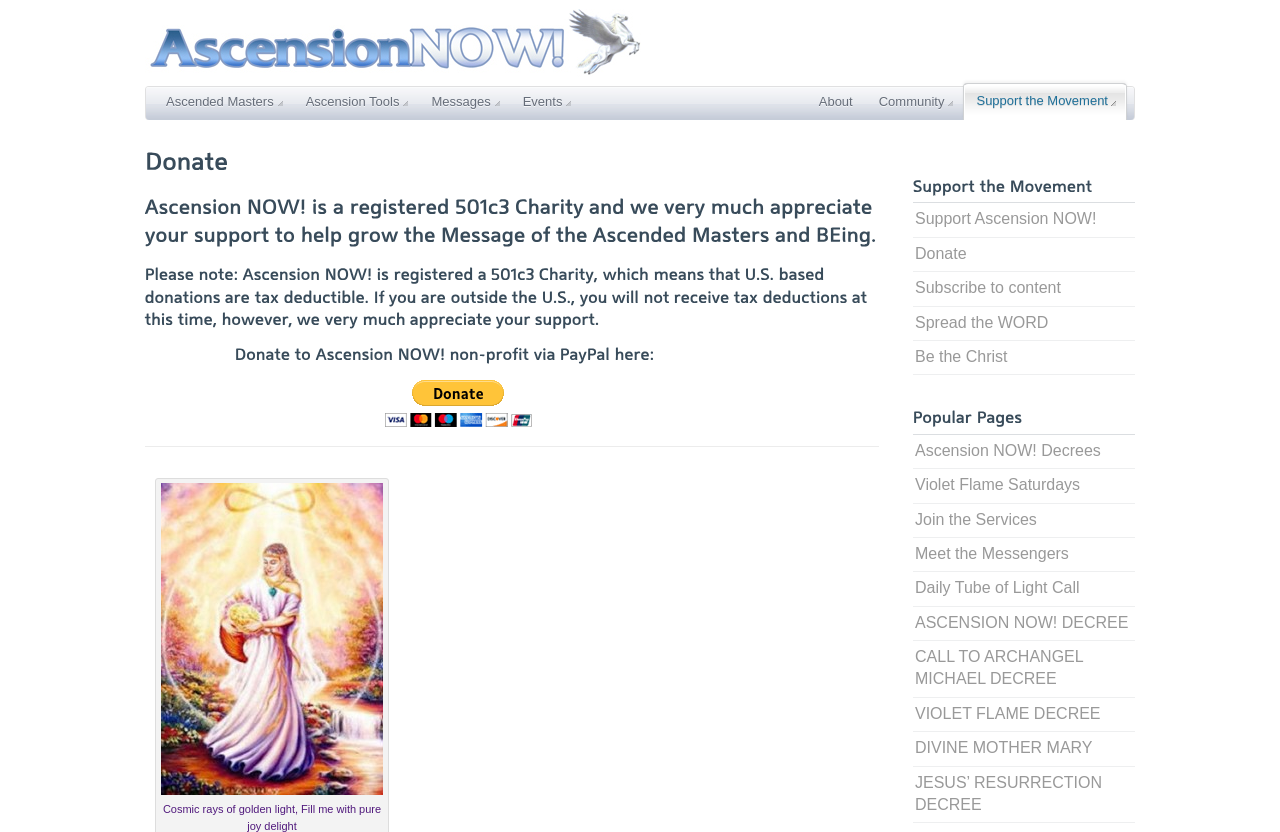Can you find the bounding box coordinates for the element to click on to achieve the instruction: "Click on the 'Ascension Tools' link"?

[0.229, 0.107, 0.327, 0.141]